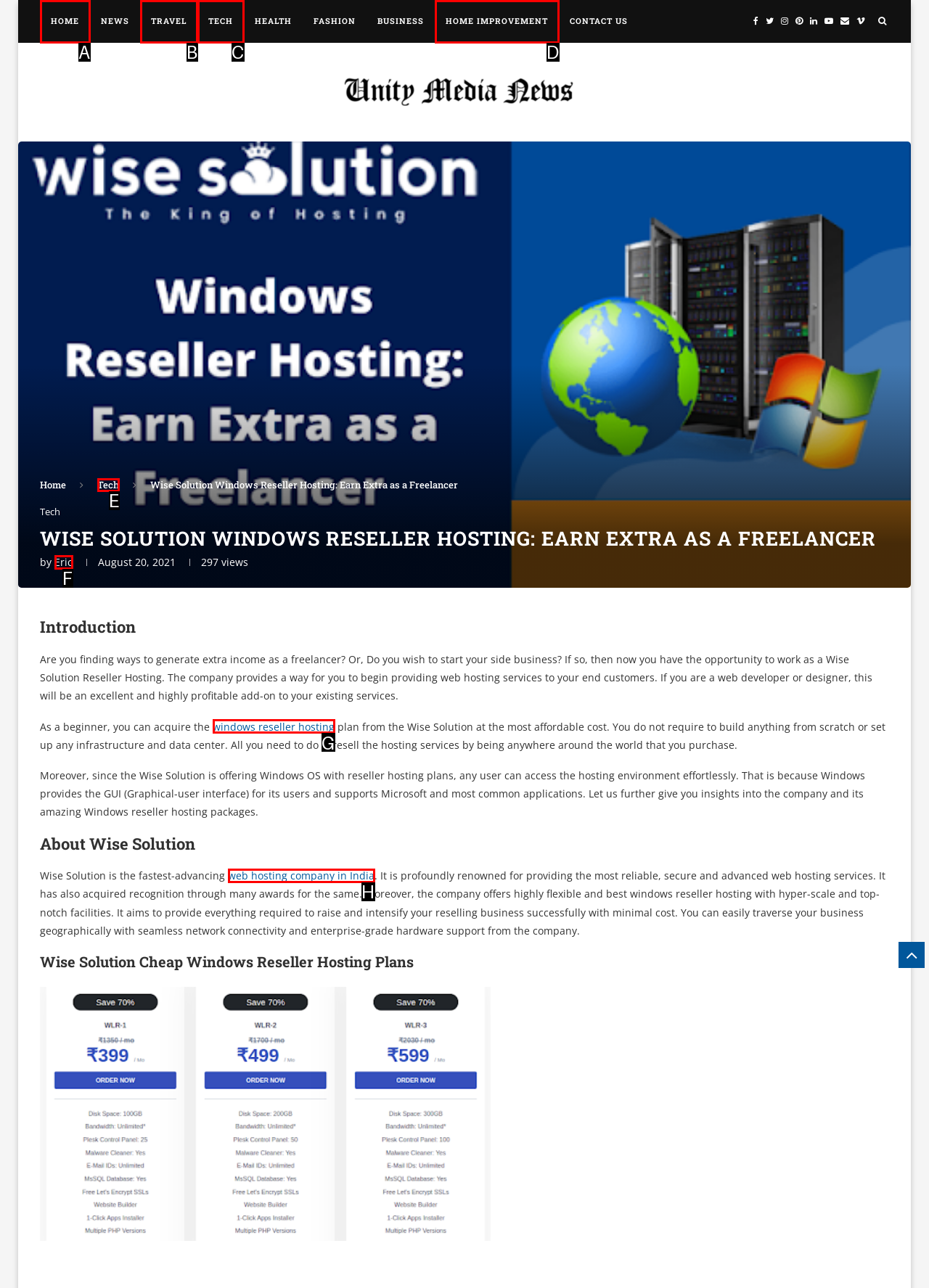Given the description: web hosting company in India, identify the HTML element that corresponds to it. Respond with the letter of the correct option.

H